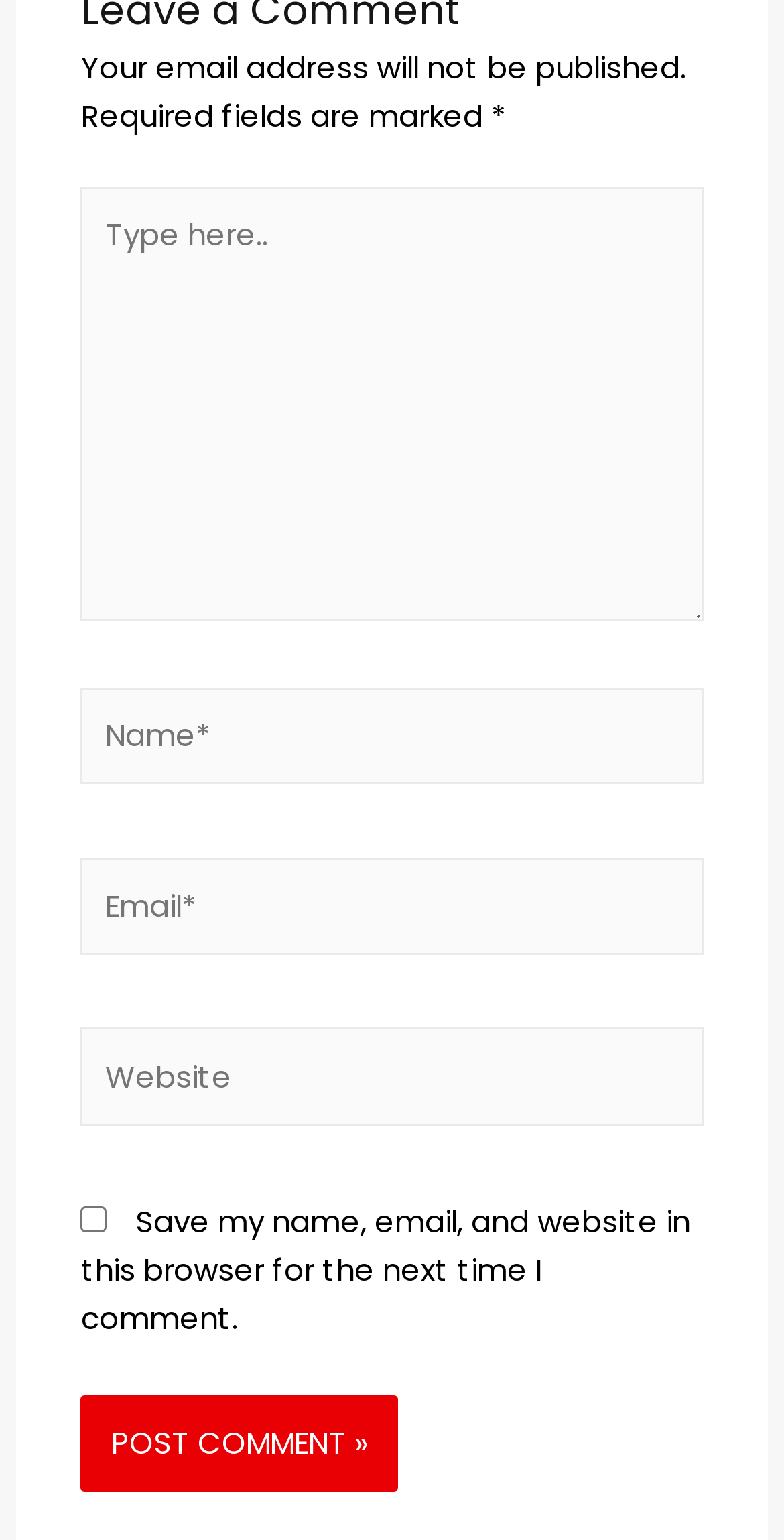Respond to the following question using a concise word or phrase: 
How many textboxes are there?

4